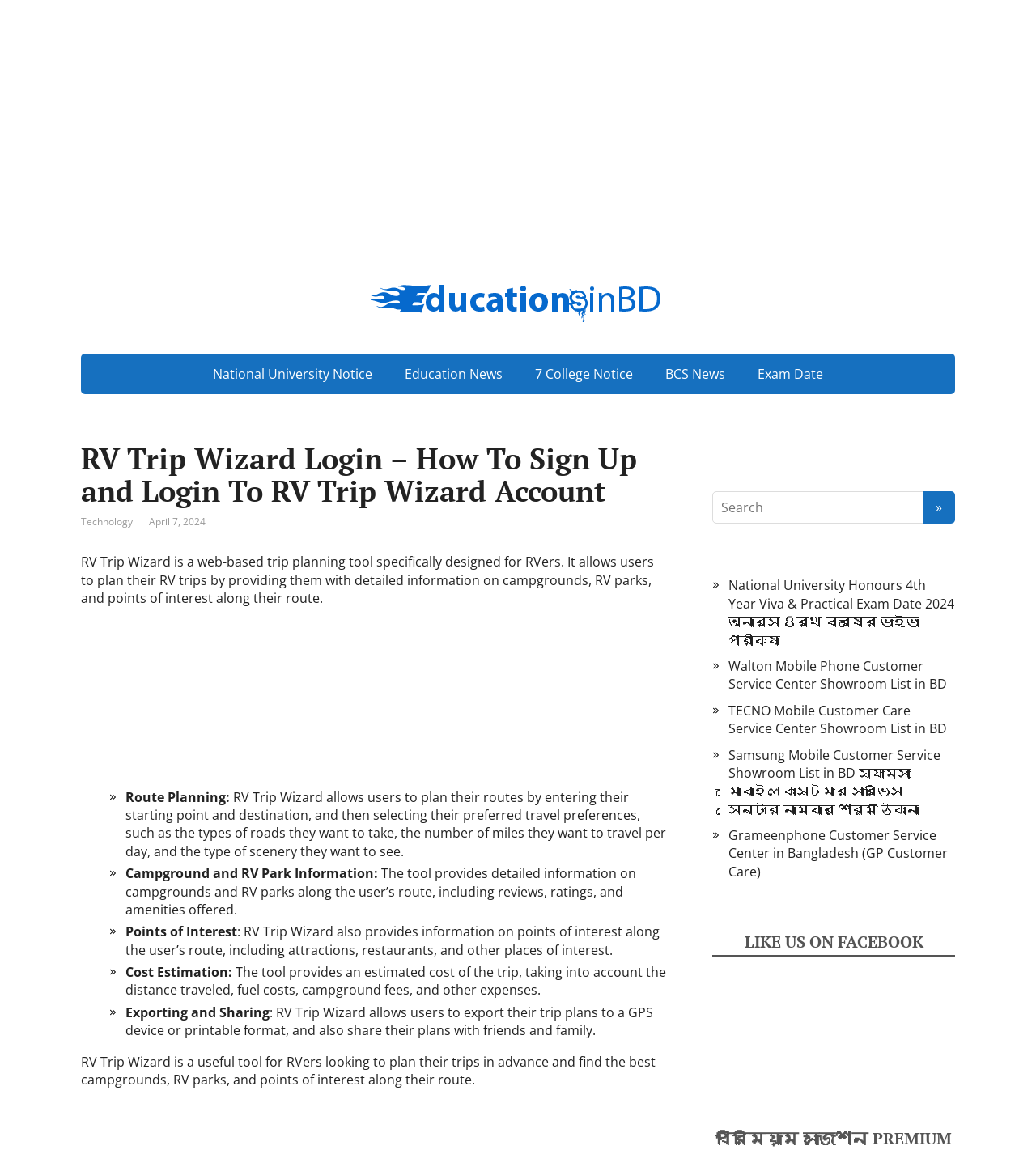Please answer the following question as detailed as possible based on the image: 
What is the benefit of using RV Trip Wizard?

The webpage suggests that RV Trip Wizard is a useful tool for RVers looking to plan their trips in advance and find the best campgrounds, RV parks, and points of interest along their route.